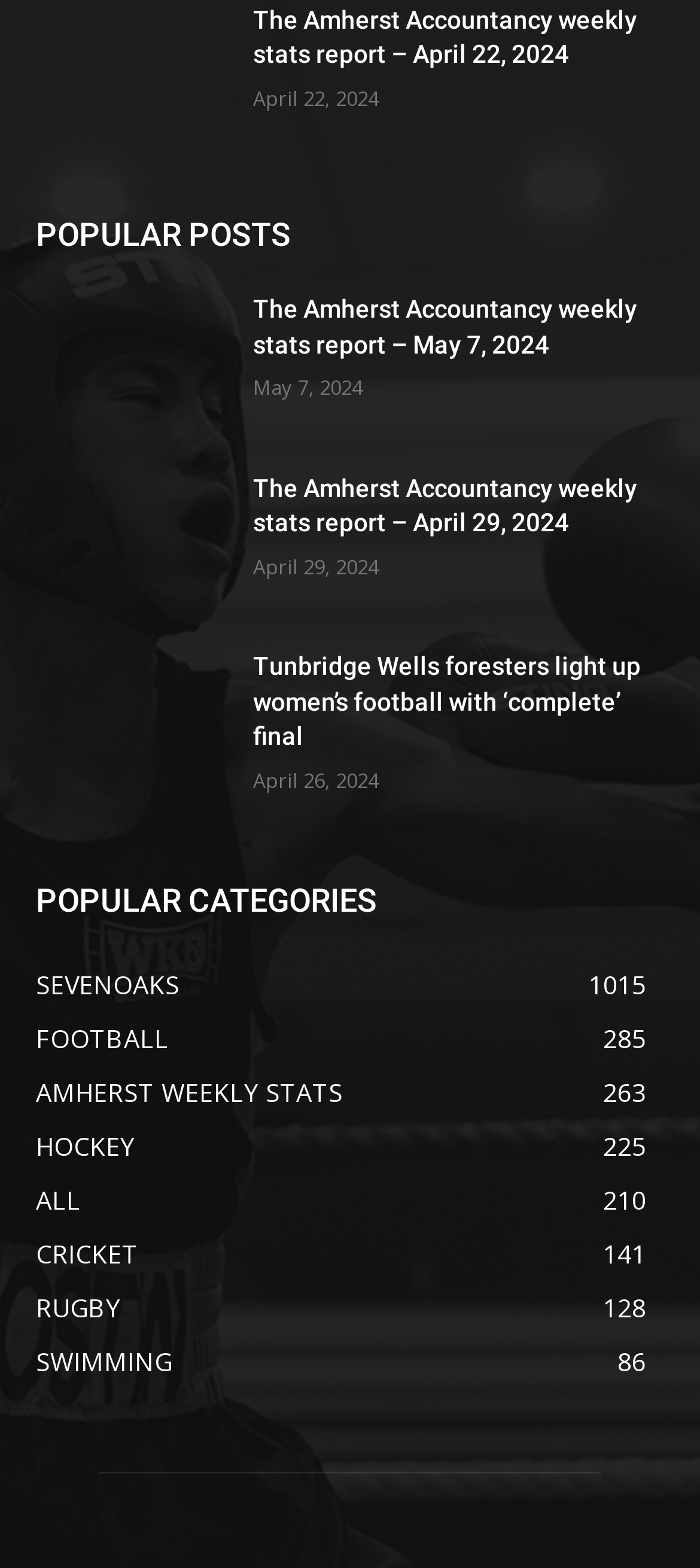Locate the bounding box coordinates of the clickable area to execute the instruction: "browse popular posts". Provide the coordinates as four float numbers between 0 and 1, represented as [left, top, right, bottom].

[0.051, 0.132, 0.949, 0.168]